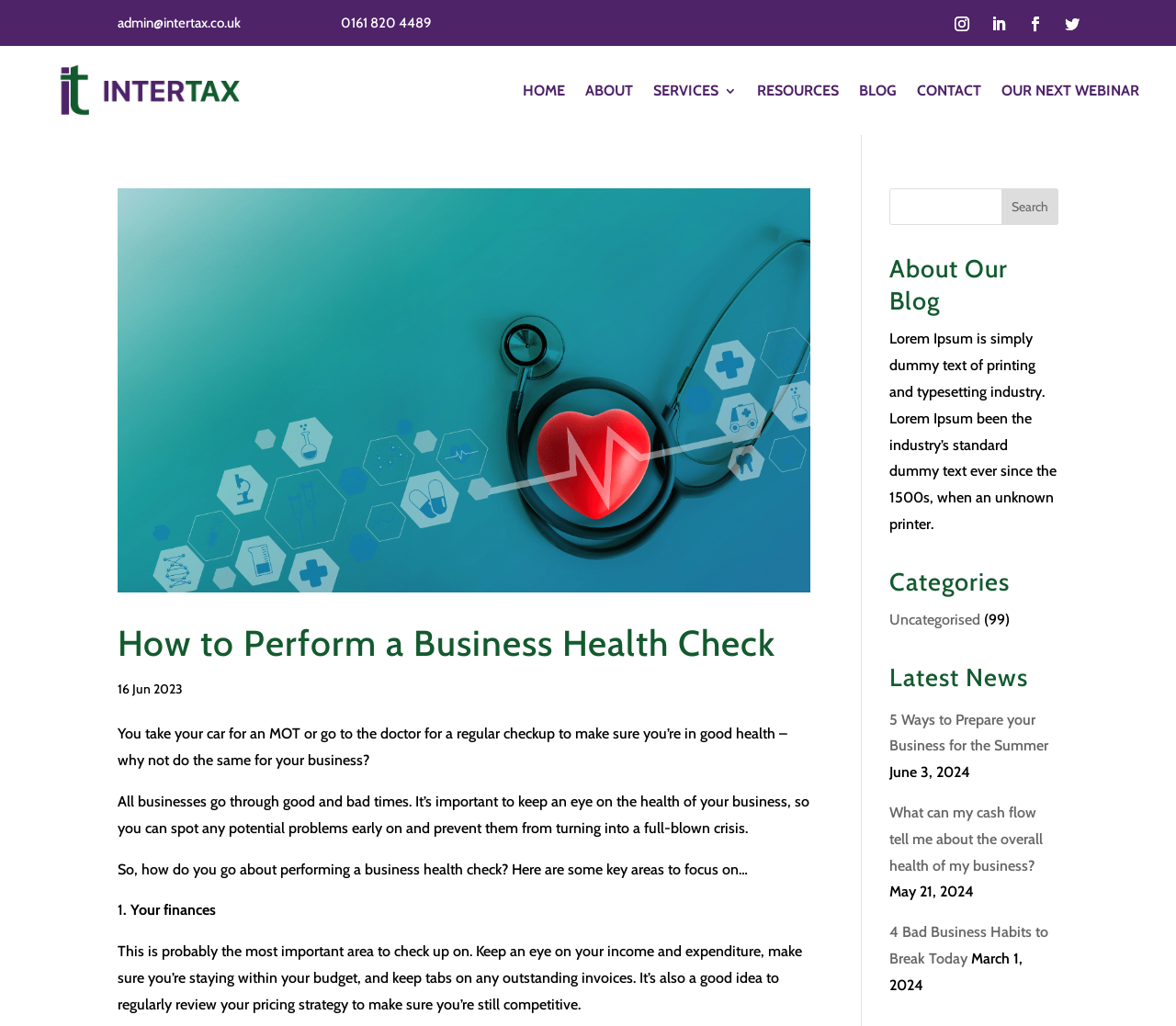Please locate the bounding box coordinates of the element that should be clicked to achieve the given instruction: "Click on the 'HOME' link".

[0.445, 0.054, 0.48, 0.123]